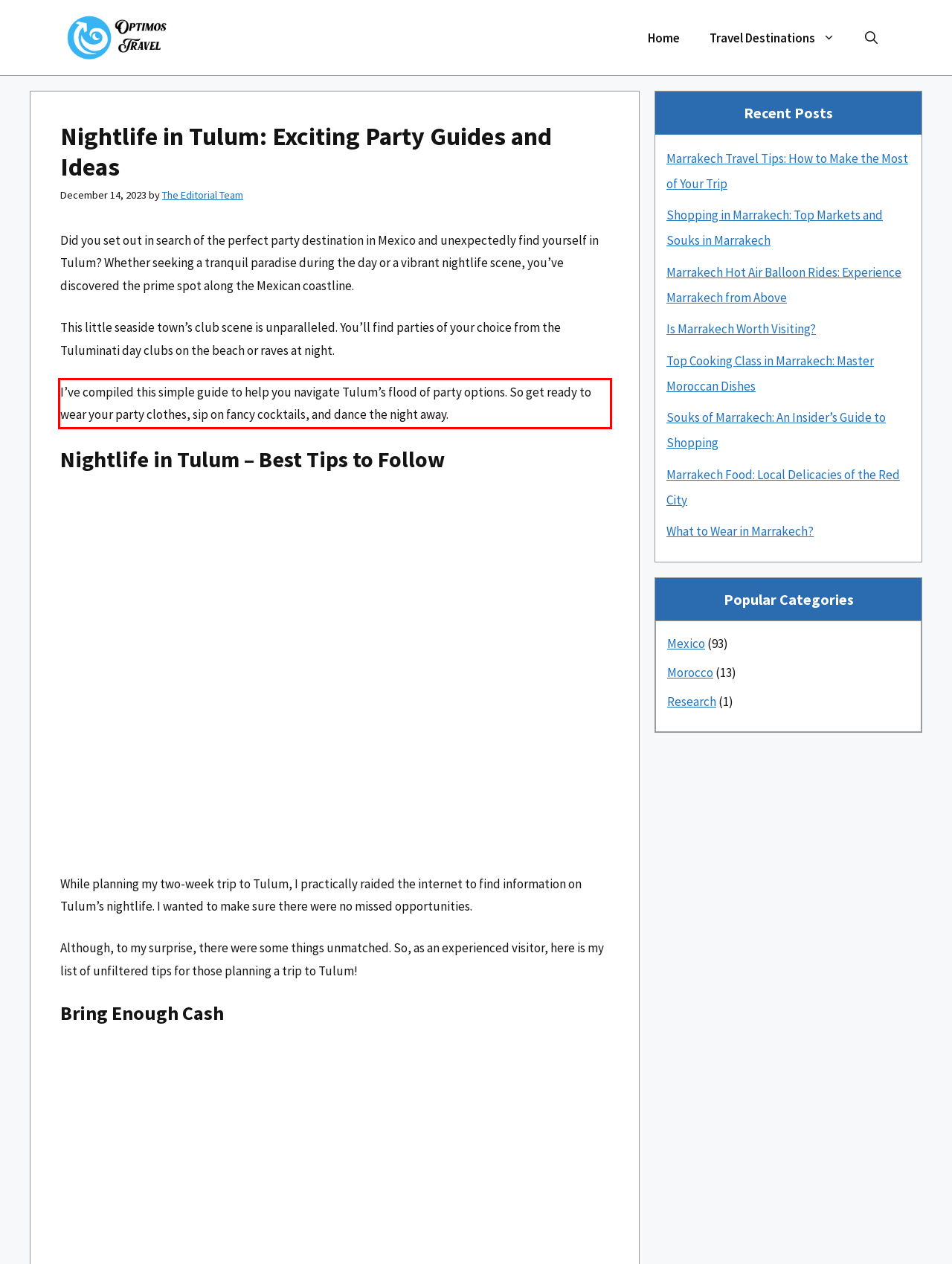Please extract the text content from the UI element enclosed by the red rectangle in the screenshot.

I’ve compiled this simple guide to help you navigate Tulum’s flood of party options. So get ready to wear your party clothes, sip on fancy cocktails, and dance the night away.